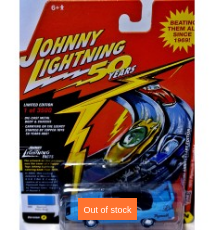What is the design motif featured on the packaging?
Analyze the image and deliver a detailed answer to the question.

The packaging of the Johnny Lightning collectible car features a striking design that includes bright colors and lightning bolt motifs, which is a nod to the brand's name and theme.